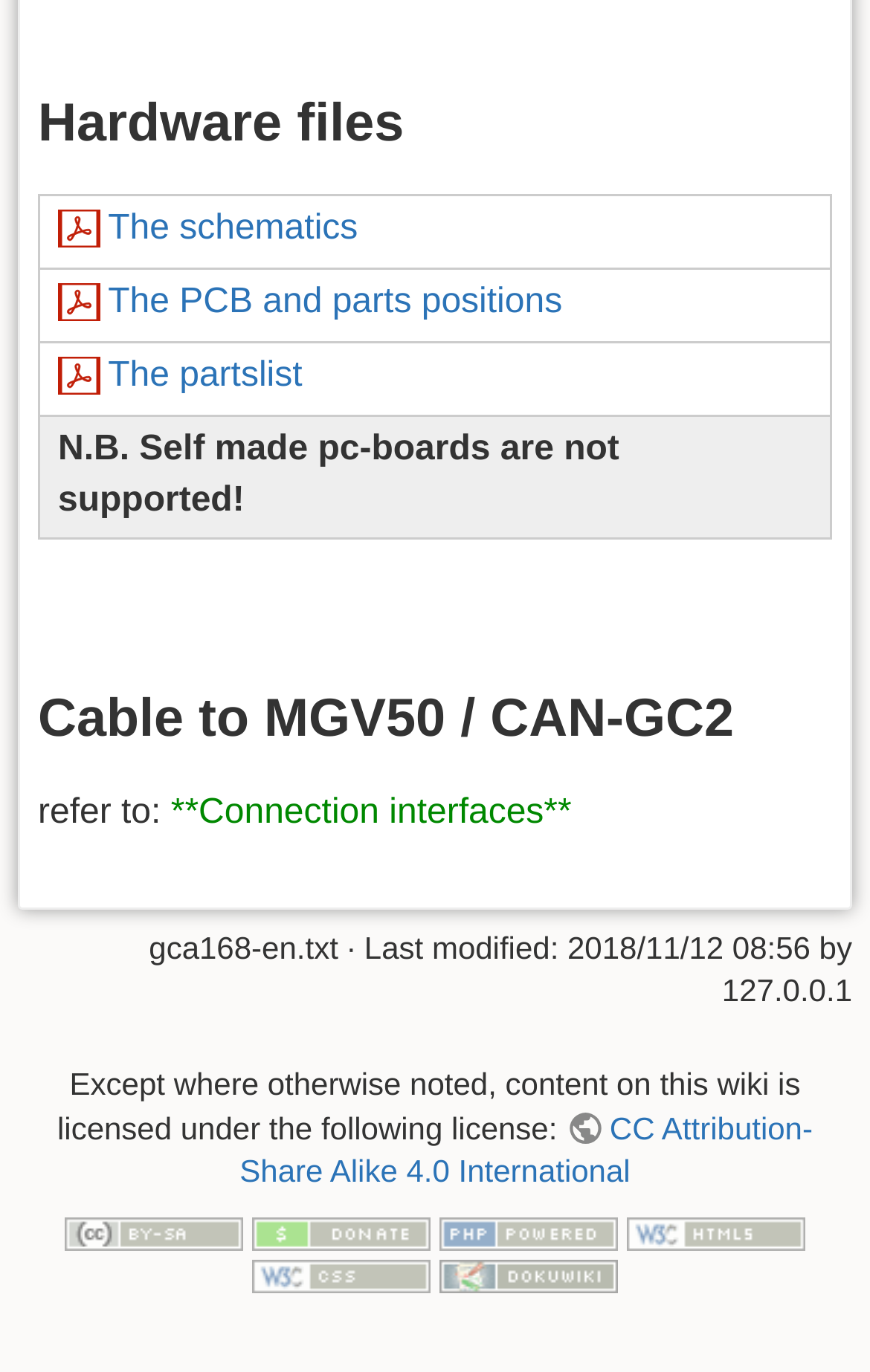Please locate the bounding box coordinates of the element that should be clicked to achieve the given instruction: "Visit the 'CC Attribution-Share Alike 4.0 International' page".

[0.075, 0.809, 0.28, 0.91]